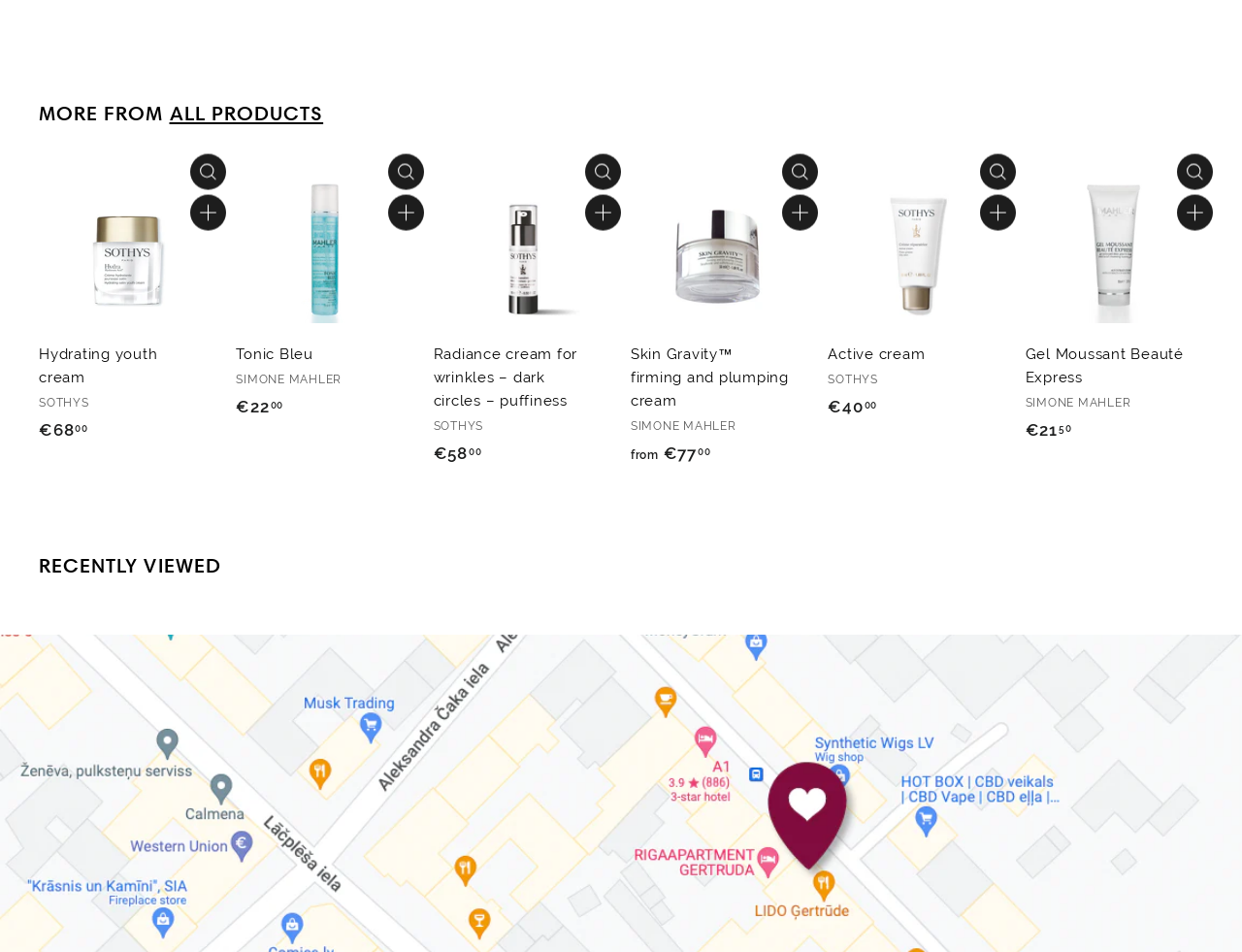Analyze the image and answer the question with as much detail as possible: 
What is the function of the 'Quick shop' button?

I noticed multiple 'Quick shop' buttons next to each product, which suggests that they are used to quickly shop the corresponding products.